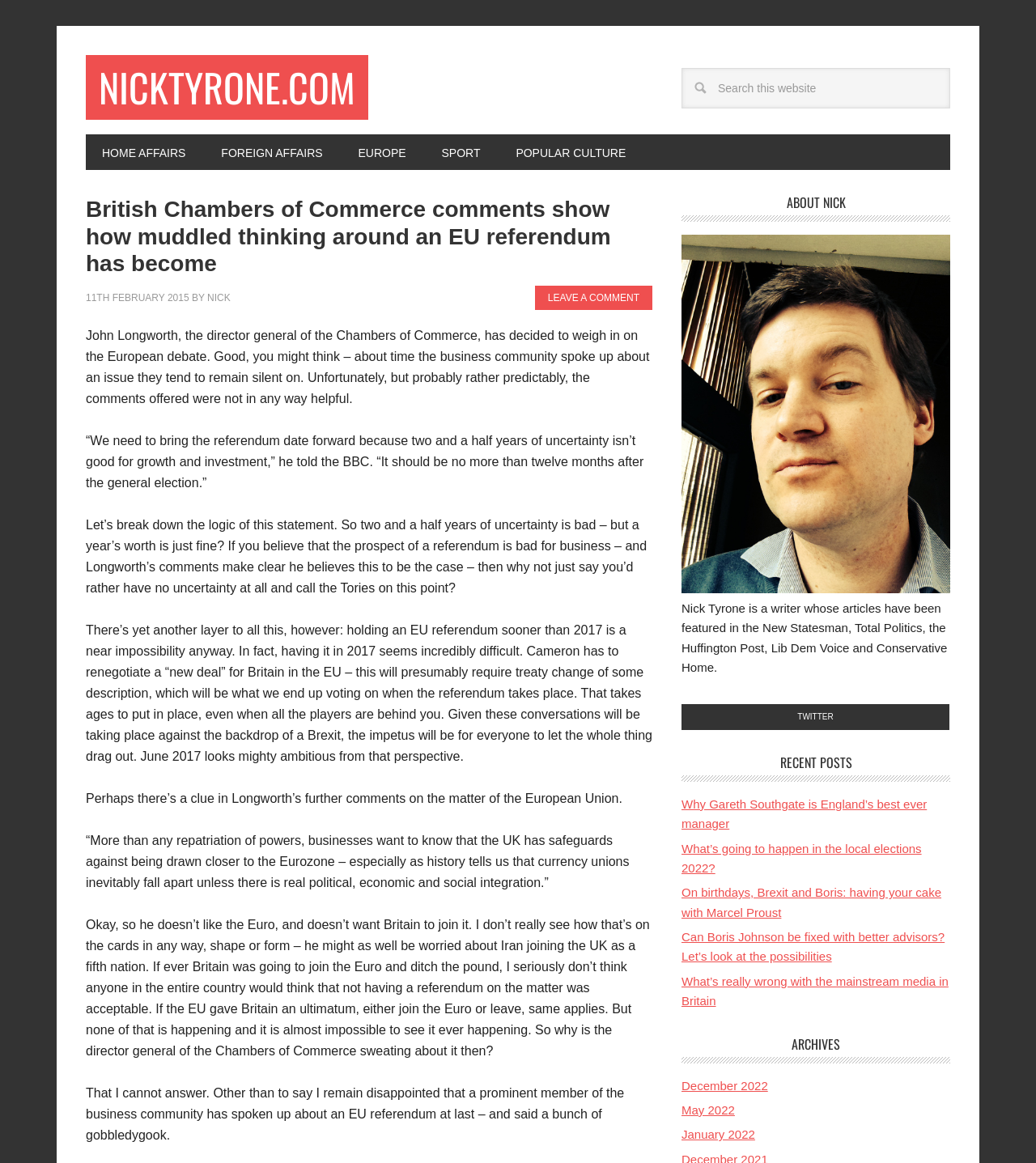Answer this question using a single word or a brief phrase:
What type of content is listed under 'RECENT POSTS'?

Article links